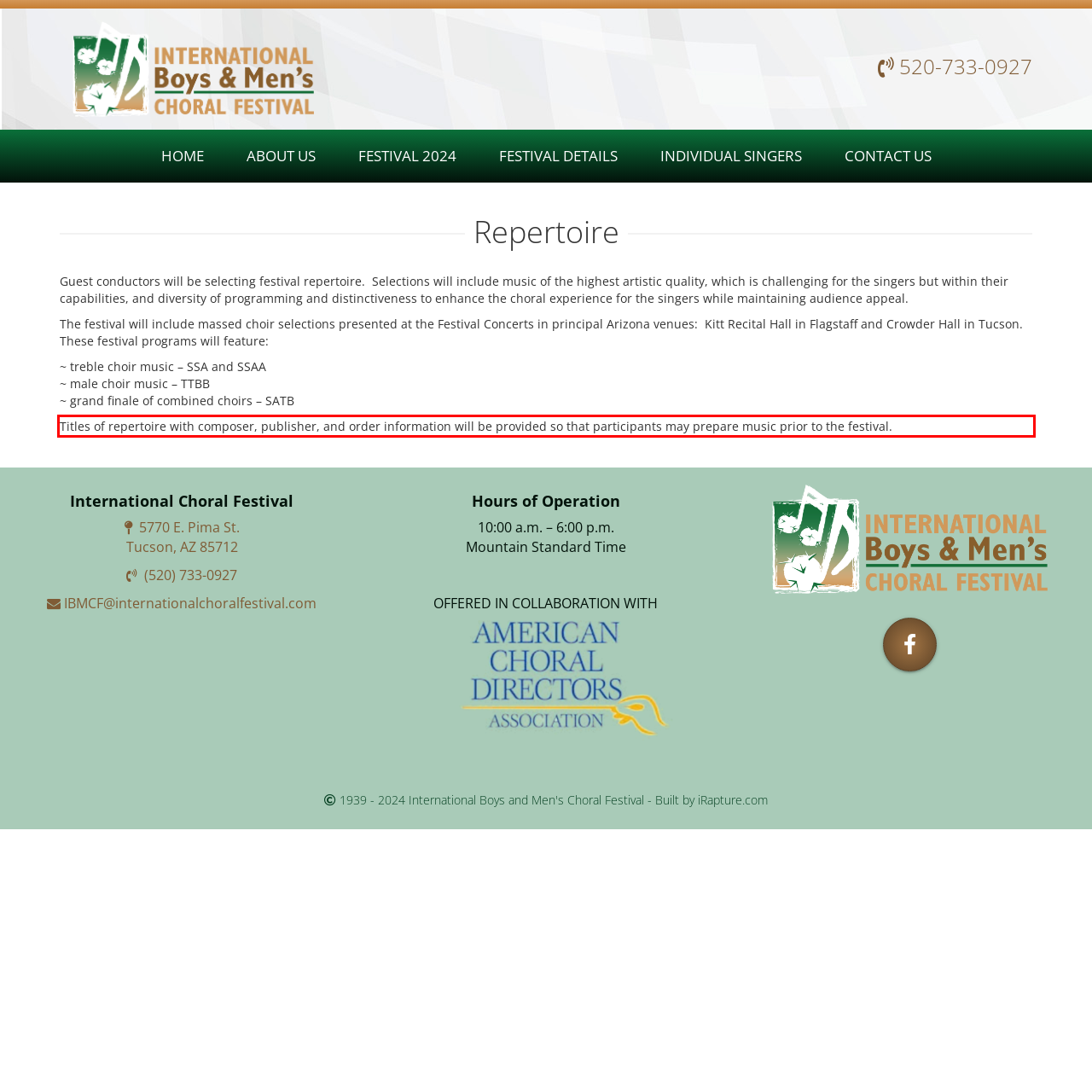Using OCR, extract the text content found within the red bounding box in the given webpage screenshot.

Titles of repertoire with composer, publisher, and order information will be provided so that participants may prepare music prior to the festival.